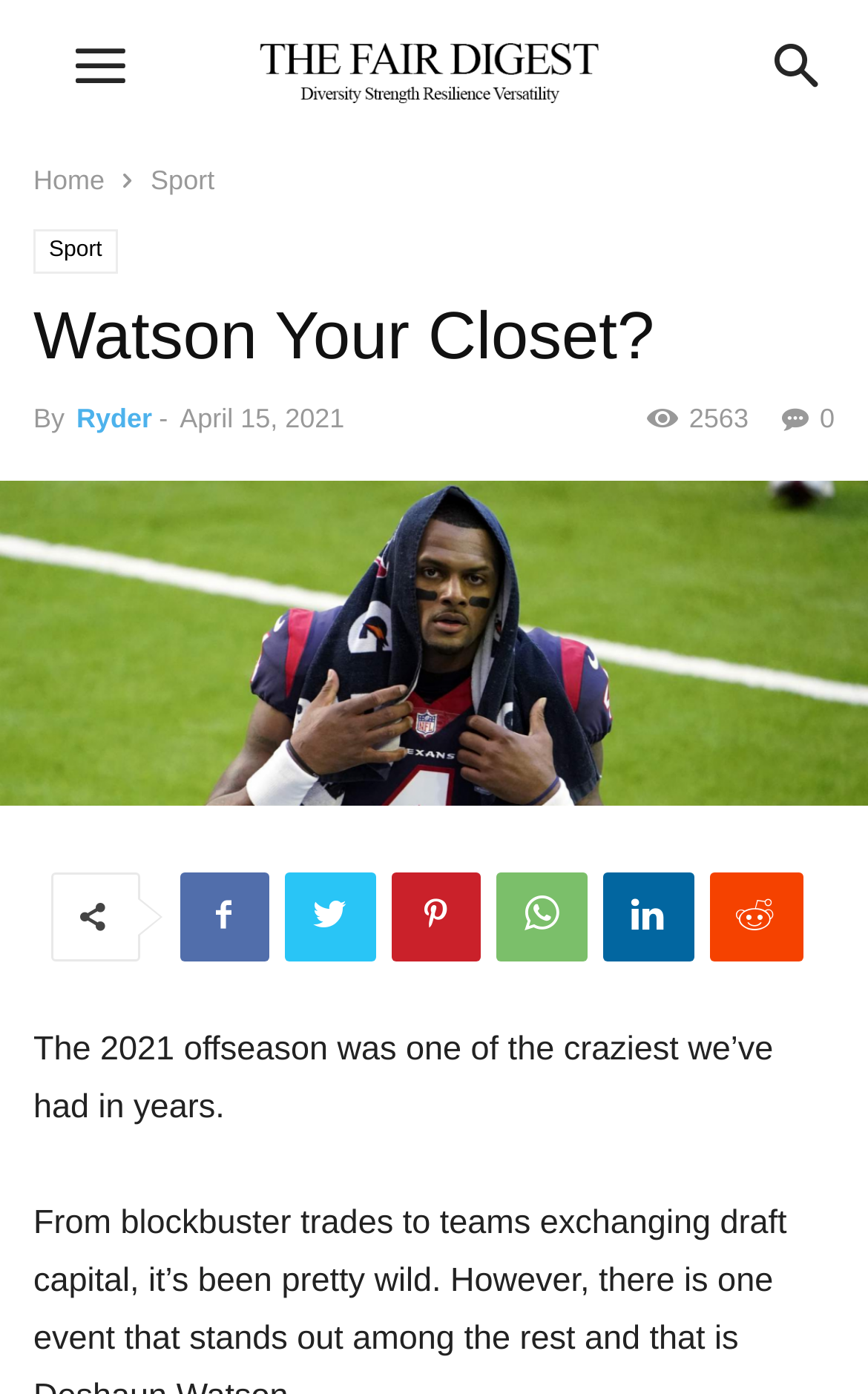Identify the bounding box coordinates for the region to click in order to carry out this instruction: "read the 'Quilting Creates Common Threads Across Generations' story". Provide the coordinates using four float numbers between 0 and 1, formatted as [left, top, right, bottom].

None